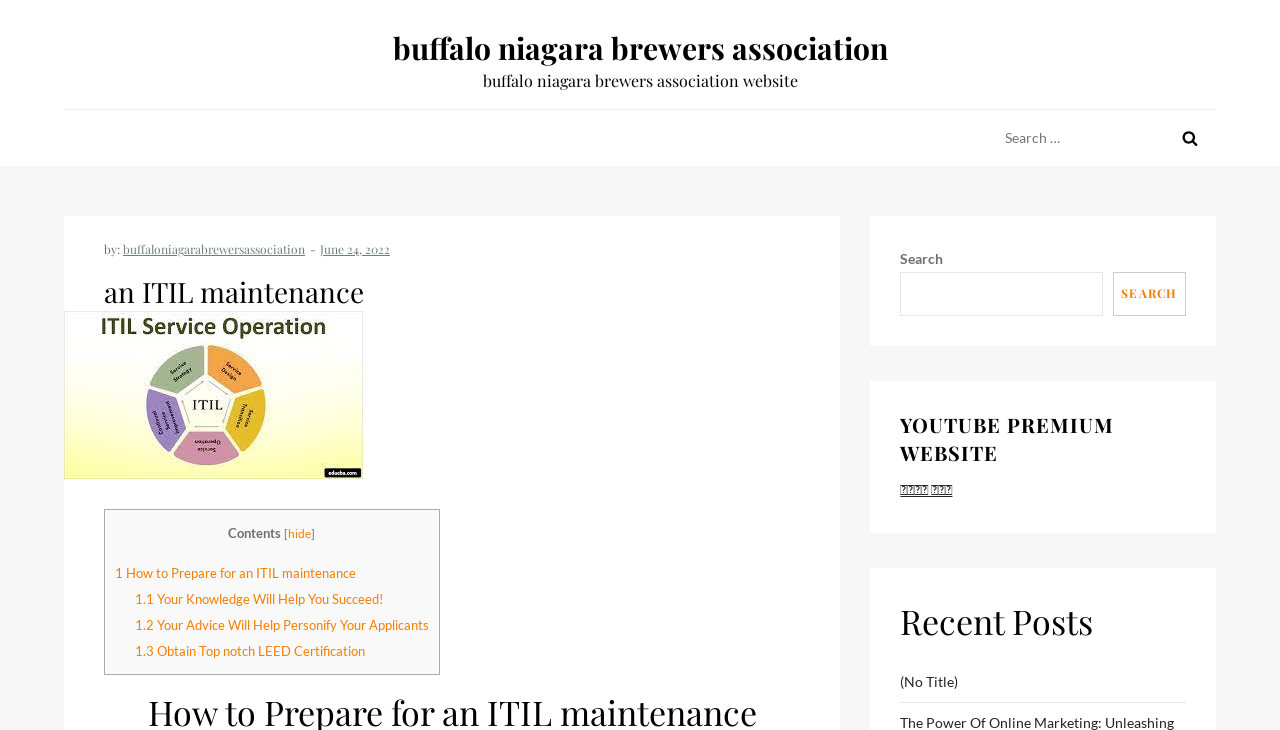Provide a one-word or short-phrase answer to the question:
What is the purpose of the search box?

to search the website